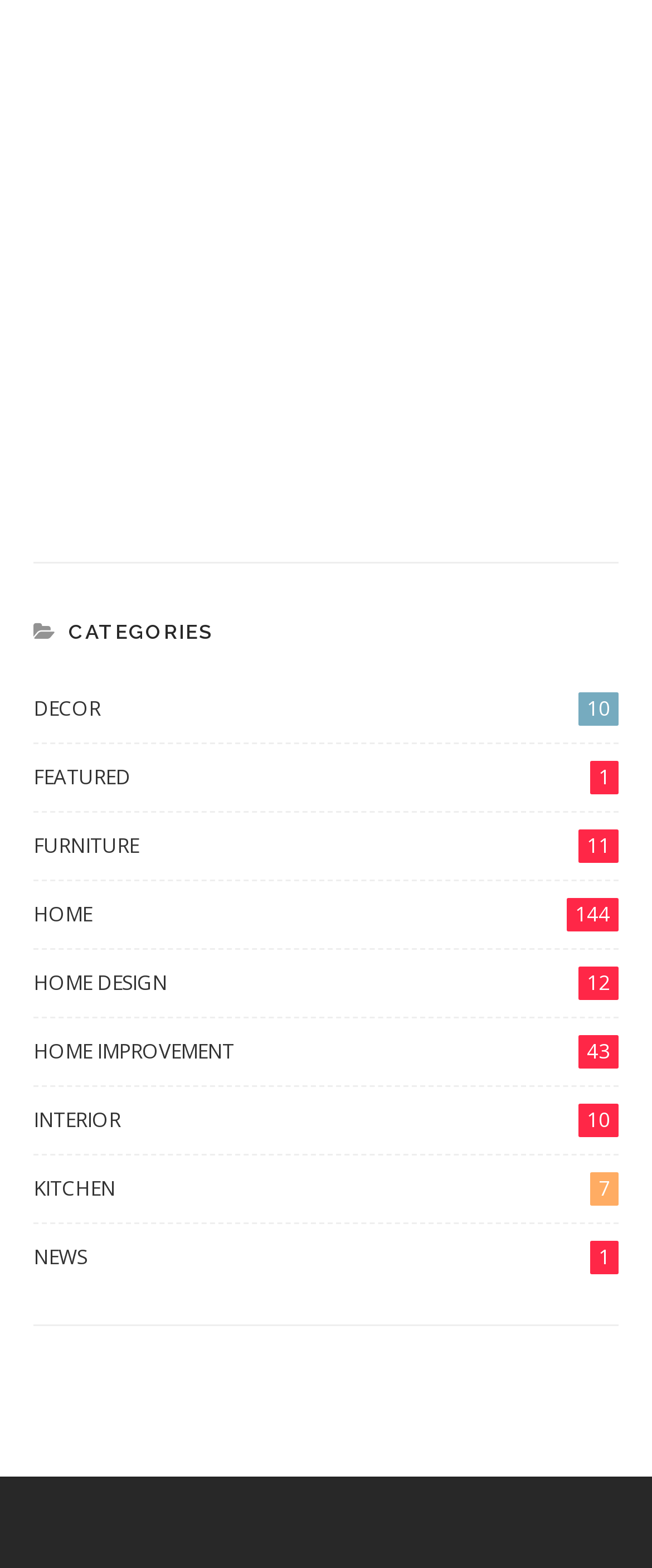How many categories are listed?
Refer to the image and provide a detailed answer to the question.

I counted the number of links under the 'CATEGORIES' heading, which are 'DECOR 10', 'FEATURED 1', 'FURNITURE 11', 'HOME 144', 'HOME DESIGN 12', 'HOME IMPROVEMENT 43', 'INTERIOR 10', 'KITCHEN 7', and 'NEWS 1'. There are 9 categories in total.